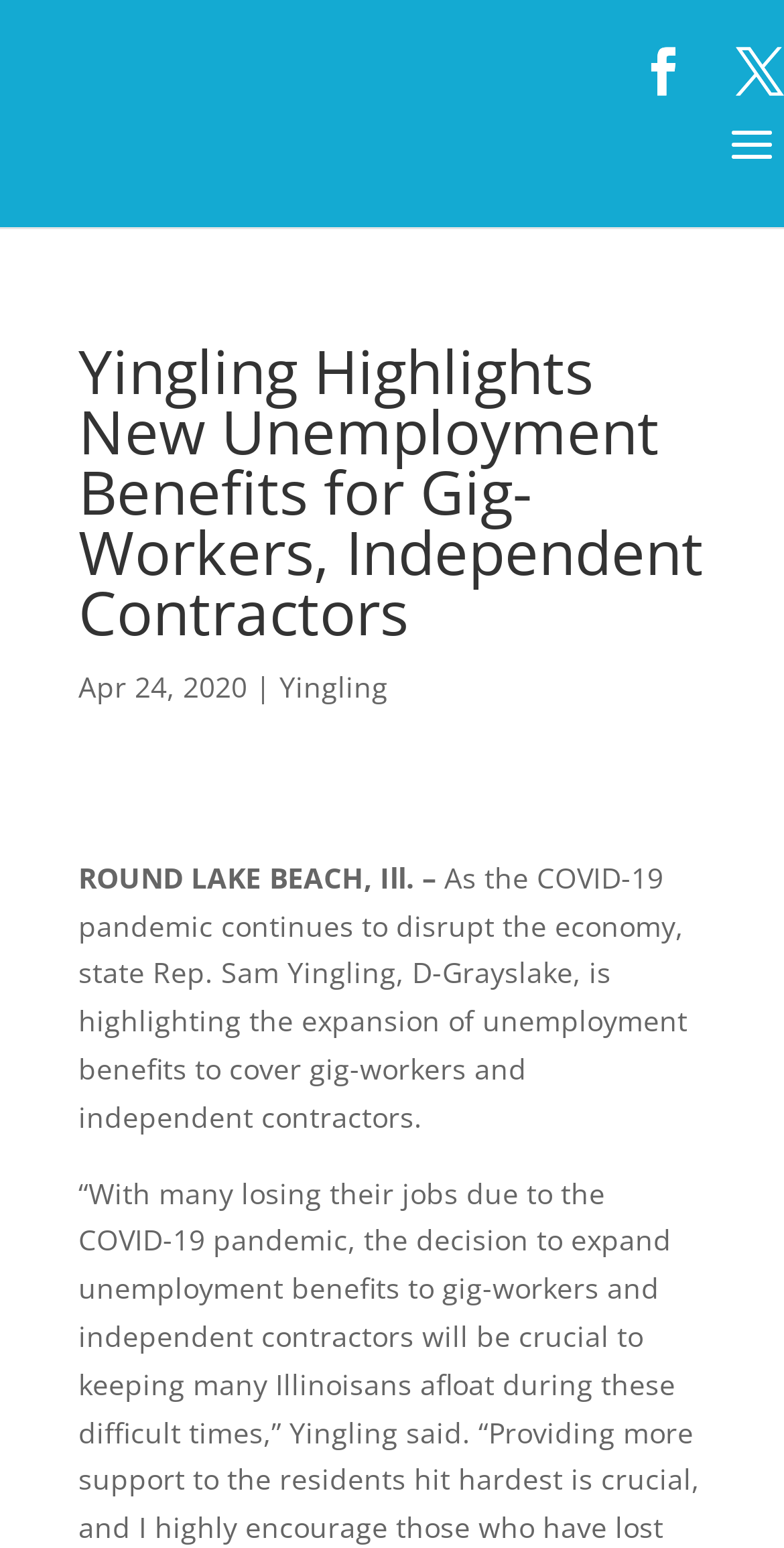For the following element description, predict the bounding box coordinates in the format (top-left x, top-left y, bottom-right x, bottom-right y). All values should be floating point numbers between 0 and 1. Description: X

[0.938, 0.031, 1.0, 0.062]